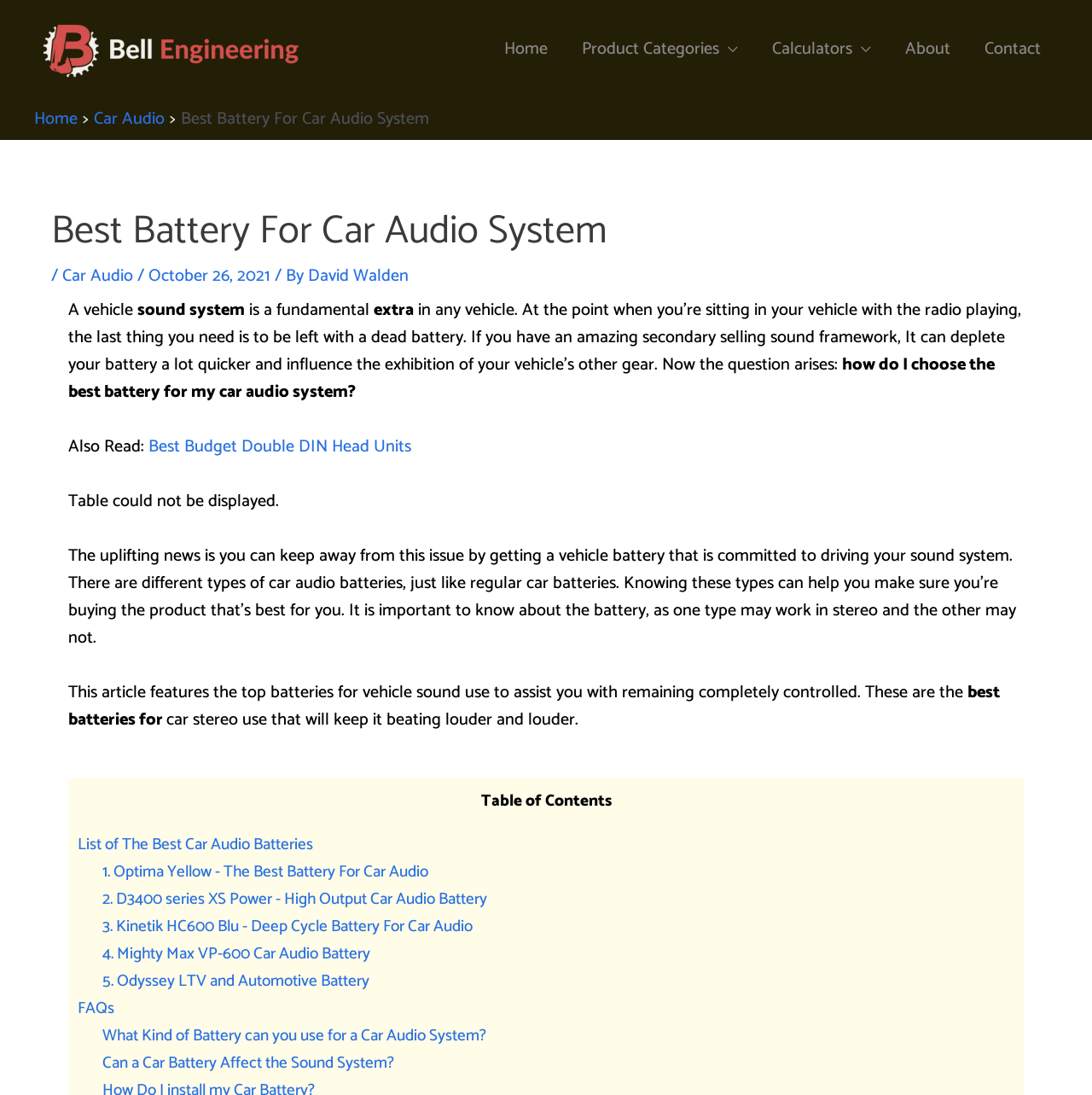Carefully examine the image and provide an in-depth answer to the question: What is the purpose of getting a dedicated car audio battery?

The webpage suggests that getting a dedicated car audio battery can help avoid battery depletion issues, which can occur when a powerful sound system is installed in a vehicle.